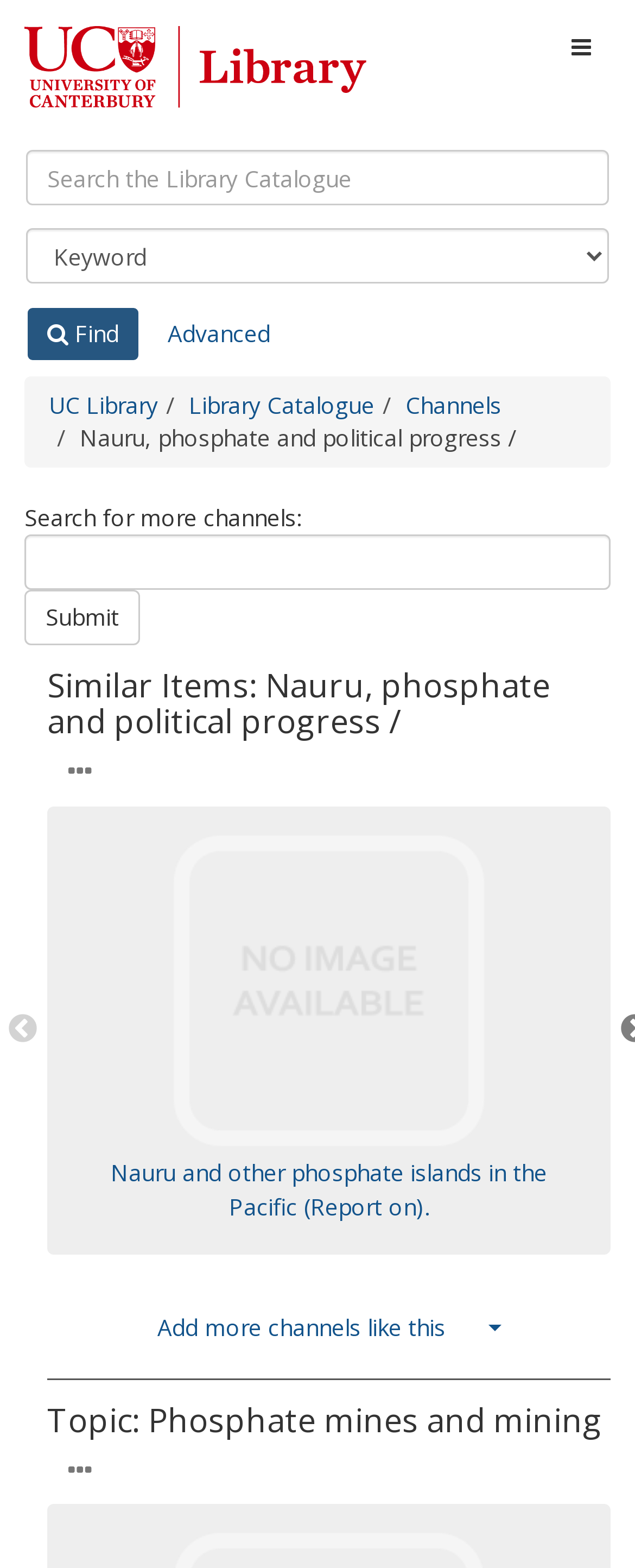Given the description of a UI element: "Advanced", identify the bounding box coordinates of the matching element in the webpage screenshot.

[0.231, 0.195, 0.459, 0.231]